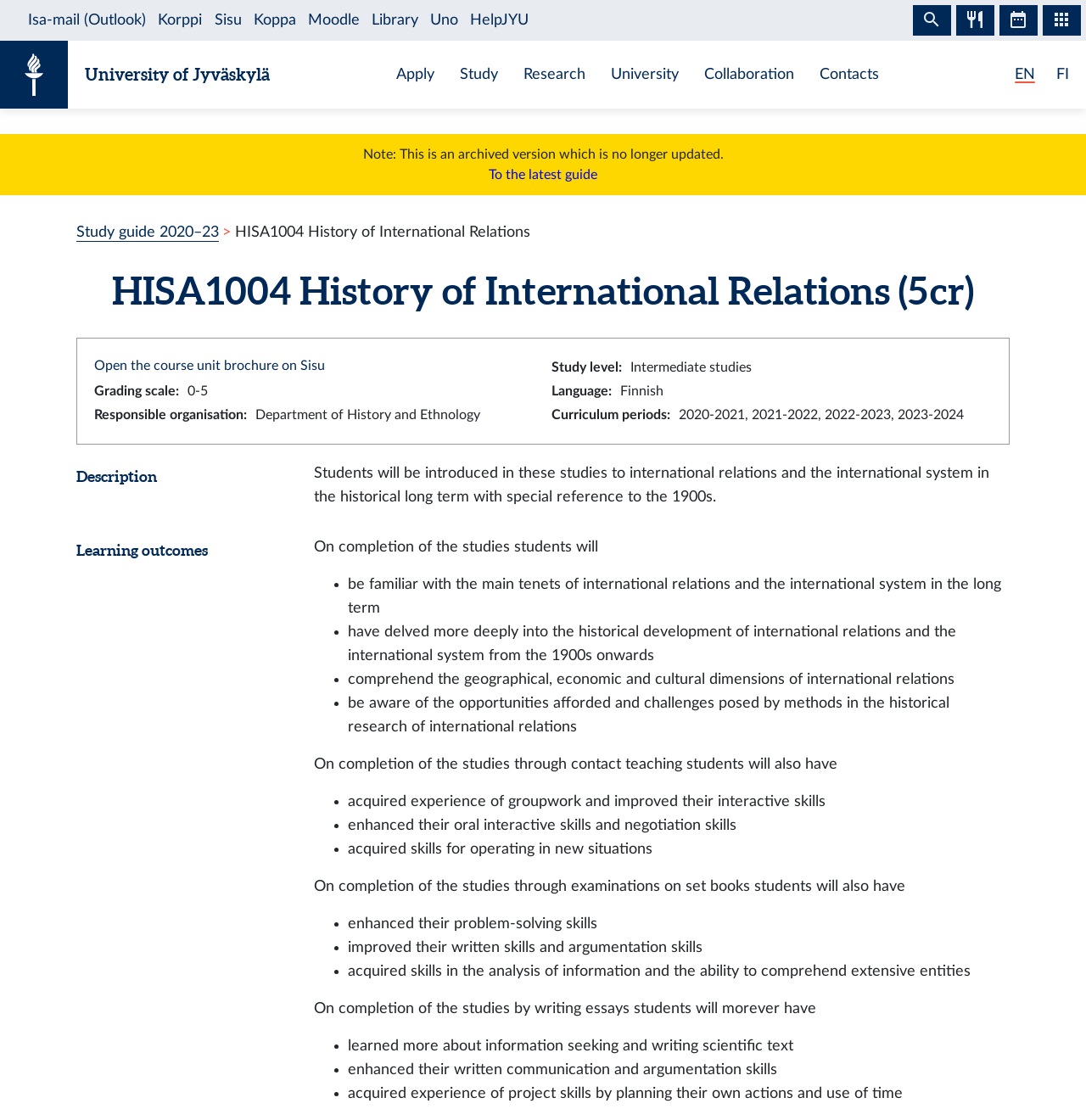Identify the bounding box coordinates for the region of the element that should be clicked to carry out the instruction: "Apply". The bounding box coordinates should be four float numbers between 0 and 1, i.e., [left, top, right, bottom].

[0.365, 0.058, 0.4, 0.077]